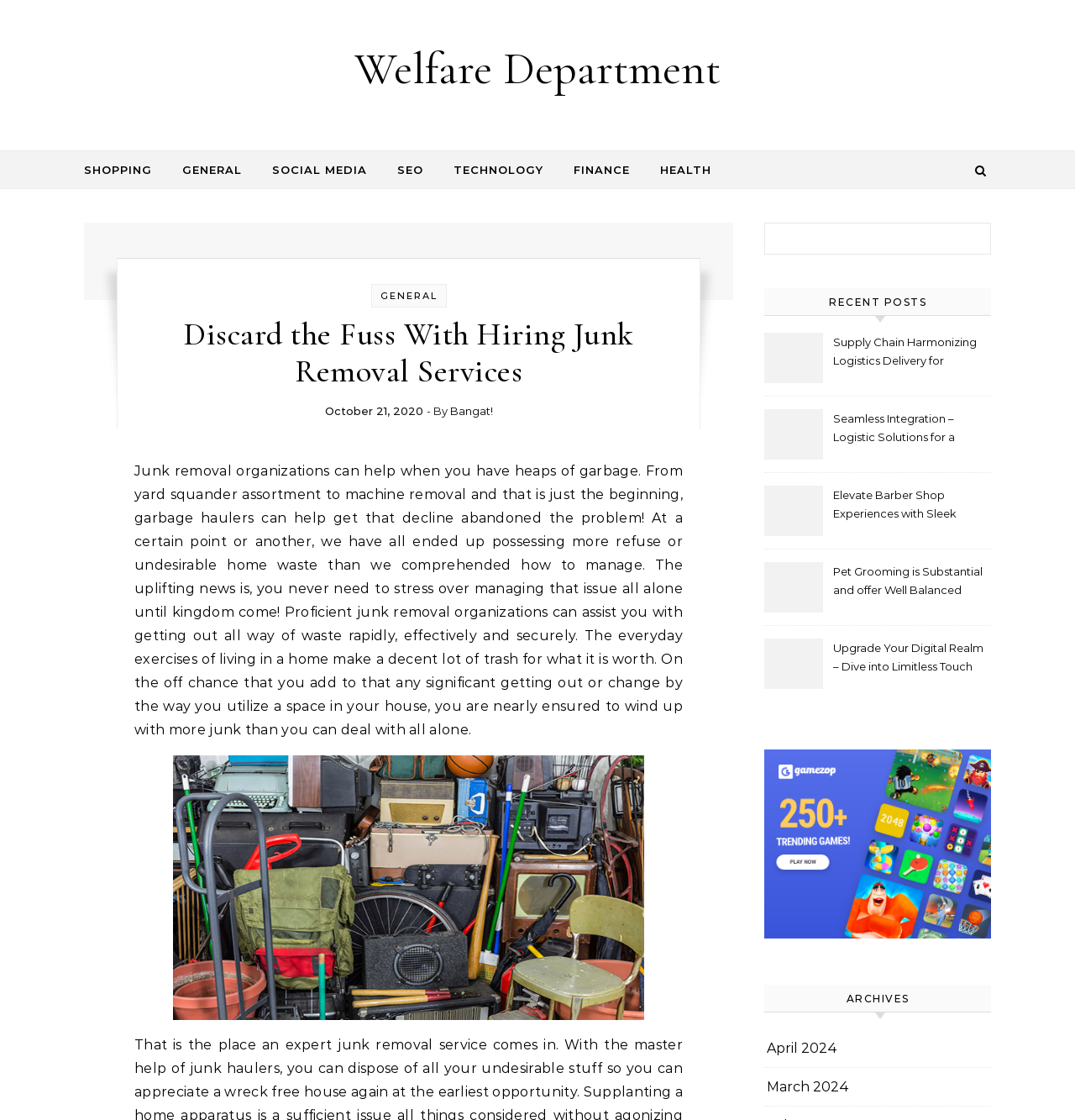Please find the bounding box coordinates for the clickable element needed to perform this instruction: "Read the 'Discard the Fuss With Hiring Junk Removal Services' article".

[0.125, 0.282, 0.635, 0.348]